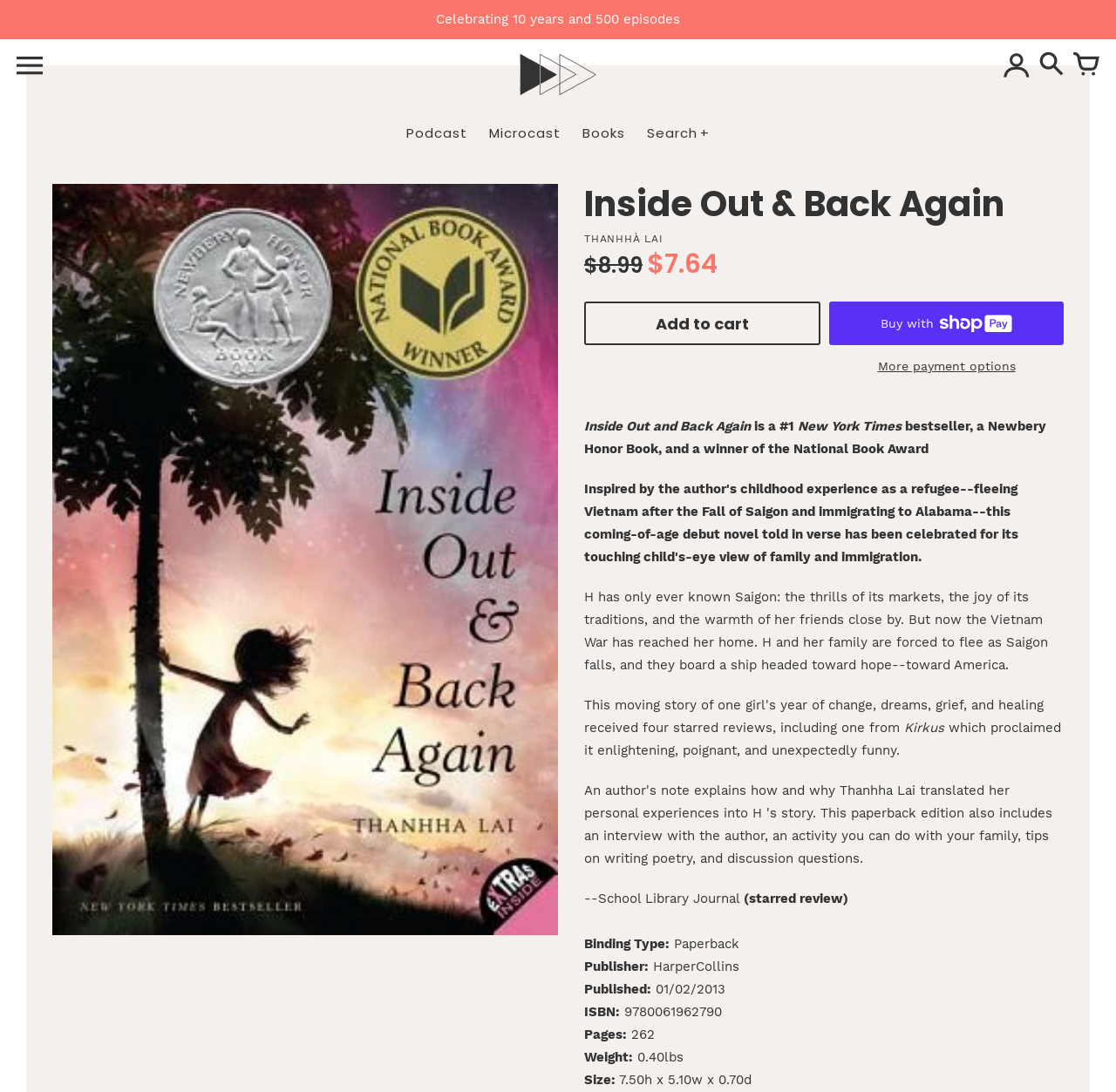Who is the author of the book?
Look at the screenshot and respond with one word or a short phrase.

Thanhhà Lai